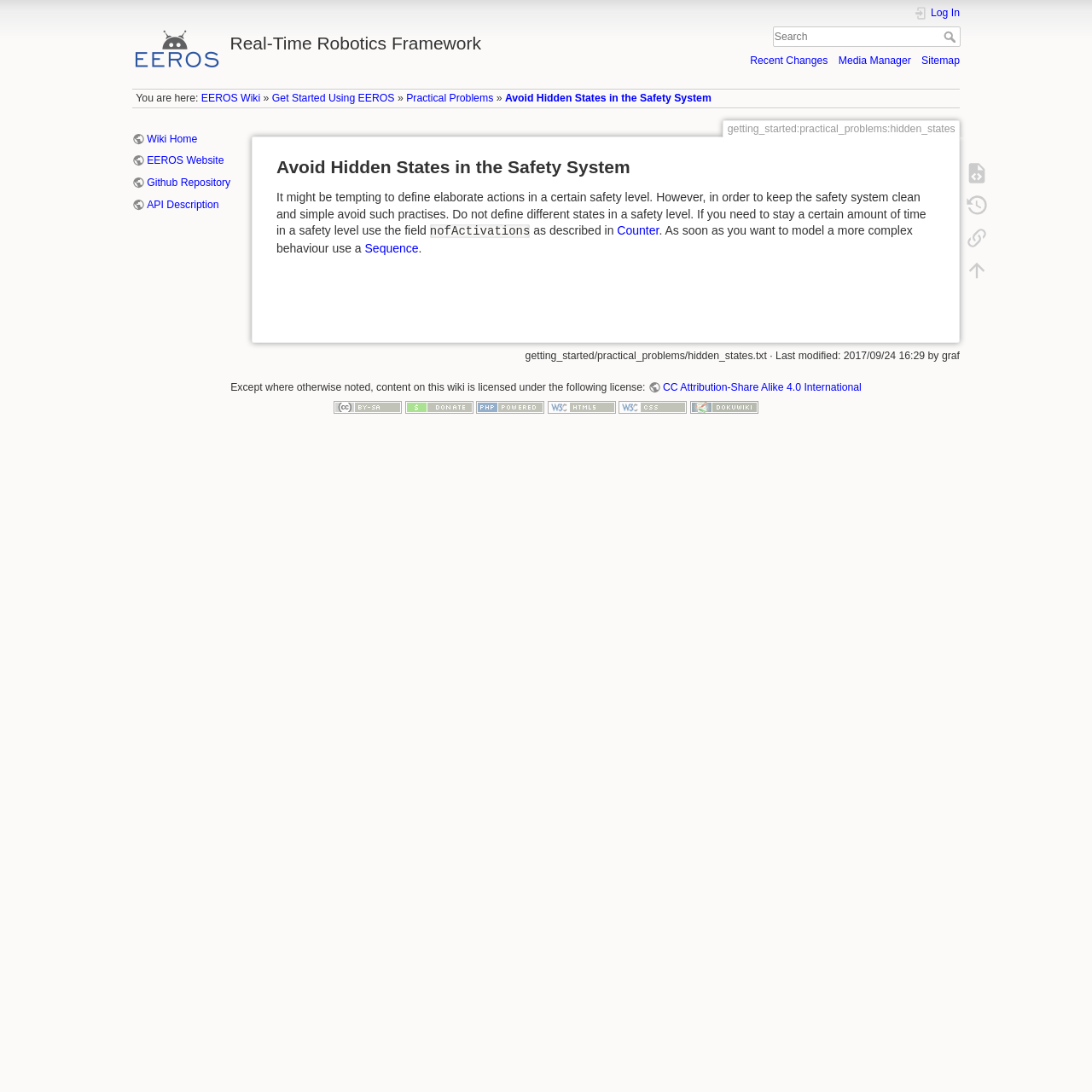Find the bounding box of the UI element described as: "Exhibition". The bounding box coordinates should be given as four float values between 0 and 1, i.e., [left, top, right, bottom].

None